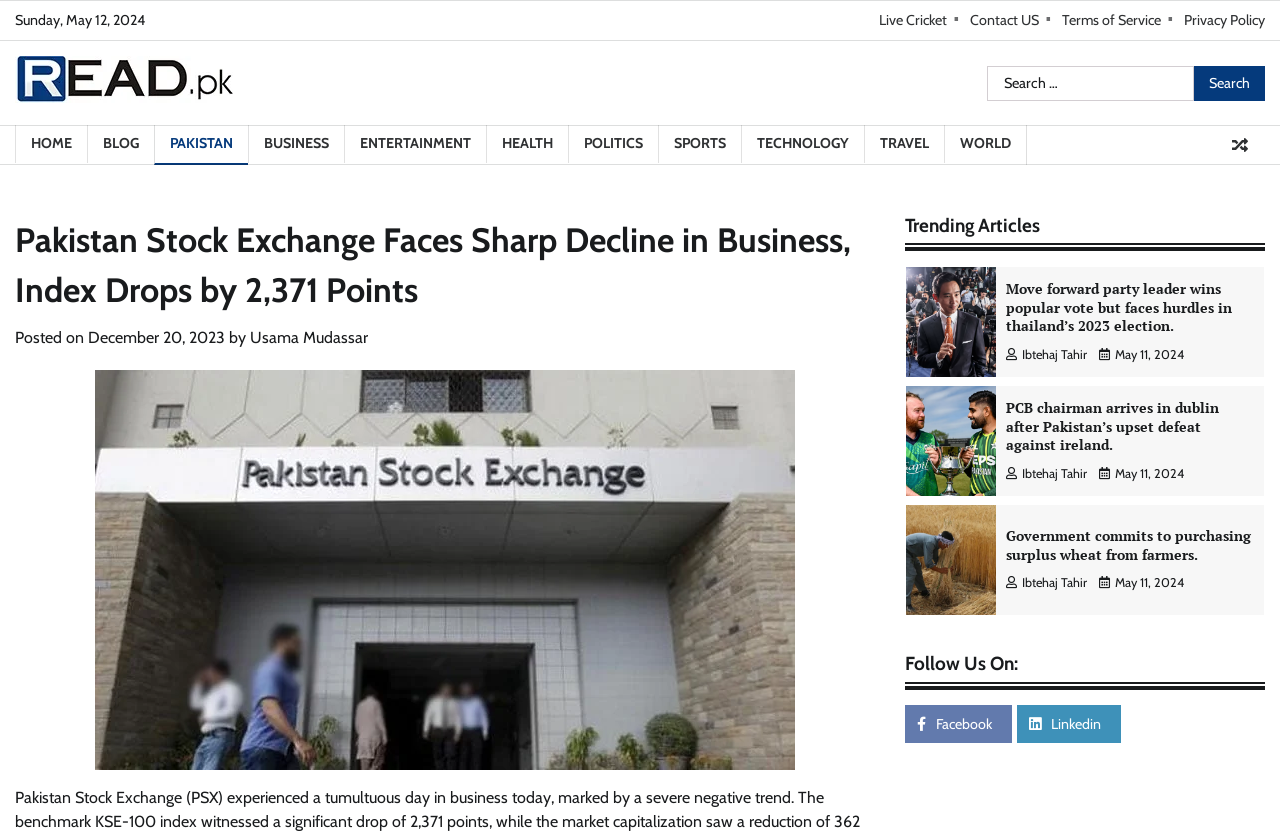Please give a succinct answer to the question in one word or phrase:
What categories are available in the top navigation menu?

HOME, BLOG, PAKISTAN, BUSINESS, ENTERTAINMENT, HEALTH, POLITICS, SPORTS, TECHNOLOGY, TRAVEL, WORLD